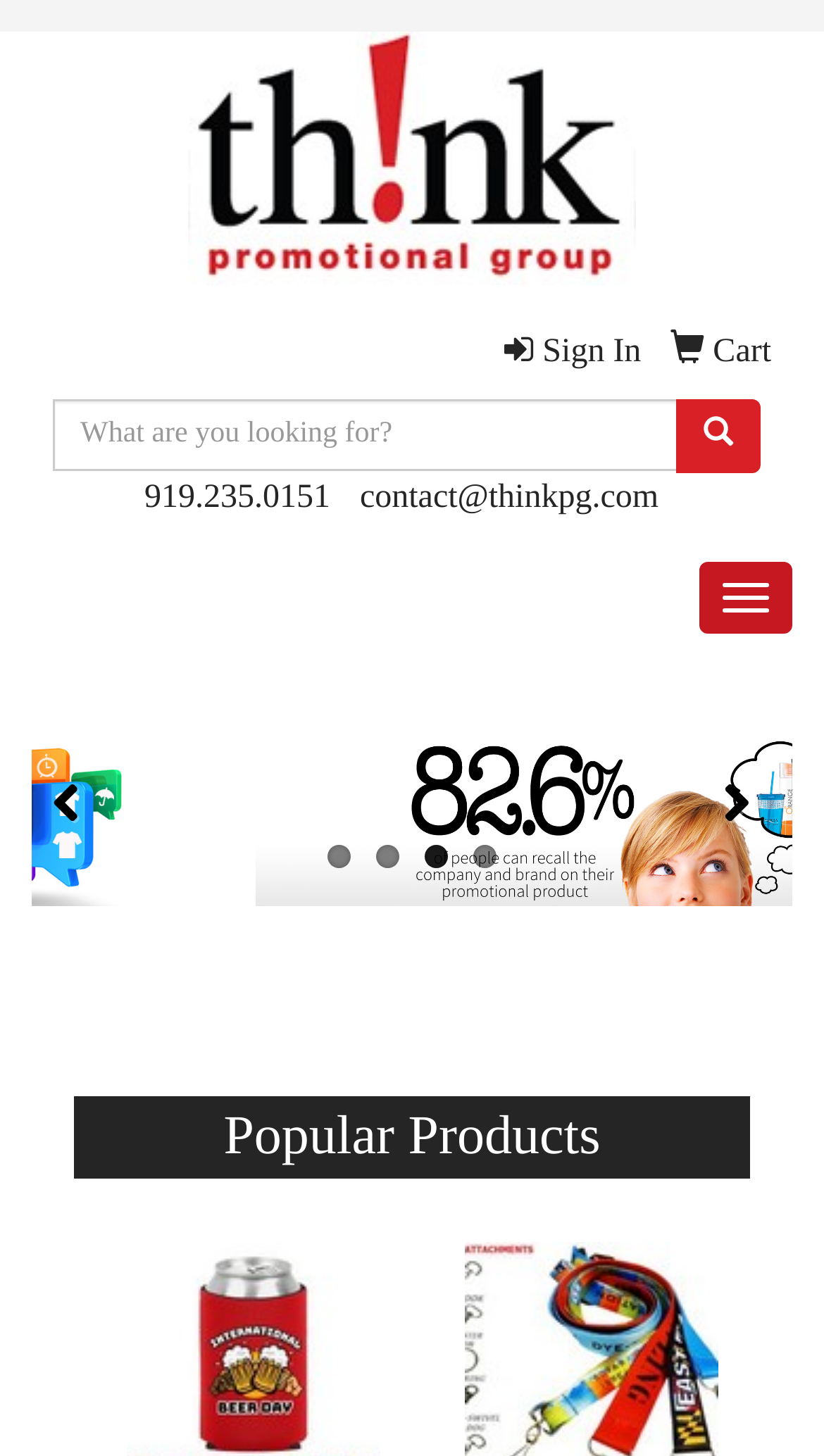Detail the various sections and features of the webpage.

The webpage is about Think Promotional Group, an industry-leading distributor of high-quality promotional items. At the top left, there is a logo of Think Promotional Group, accompanied by a link to the homepage. To the right of the logo, there are two links: "Sign In" and "Cart". 

Below the top section, there is a search bar with a "Search" label and a search button. The search bar is positioned near the top center of the page. 

On the top right, there are two links: a phone number "919.235.0151" and an email address "contact@thinkpg.com". 

A "Toggle navigation" button is located at the top right corner. 

Further down, there is a link to "Promotional products" with an accompanying image, spanning the entire width of the page. 

Below the "Promotional products" section, there are two links for navigating a slideshow: "Previous Slide" and "Next Slide", positioned at the left and right sides of the page, respectively. 

Finally, at the bottom center of the page, there is a heading titled "Popular Products".